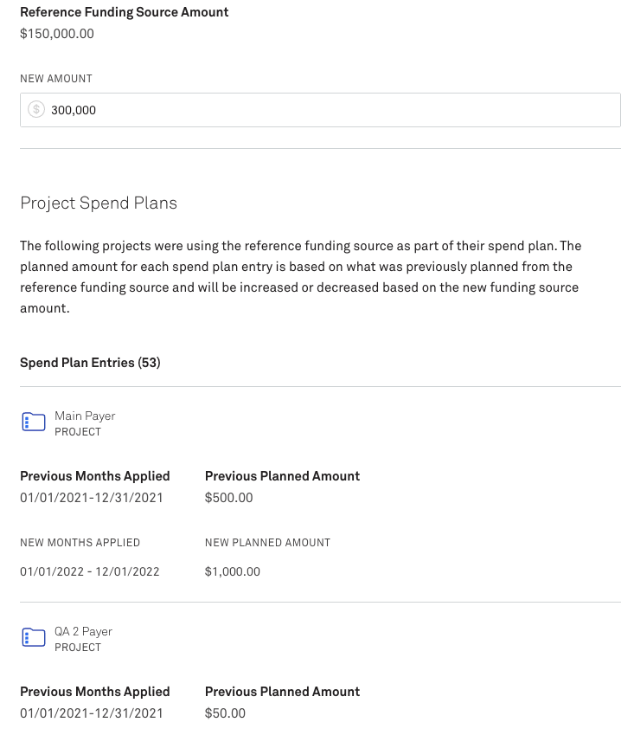Explain the image thoroughly, highlighting all key elements.

The image showcases a detailed financial overview related to funding sources and project spend plans. At the top, it displays a reference funding source amount of $150,000.00 alongside an updated new amount of $300,000.00, indicating an adjustment in the budget. Below this, the section titled "Project Spend Plans" outlines various project entries utilizing the reference funding source for their expenditure plans. 

The overview specifically summarizes two projects: the "Main Payer Project" and the "QA 2 Payer Project." 

For the Main Payer Project, it notes the previous month's application period from January 1, 2021, to December 31, 2021, with a planned amount of $500.00. This is contrasted with the new application period spanning January 1, 2022, to December 1, 2022, which has a newly planned amount of $1,000.00. 

For the QA 2 Payer Project, it reflects the same previous months applied, showing a planned amount of $50.00. The overall structure points to an organized approach to budget management, allowing for informed decisions based on historical data and new funding allocations.